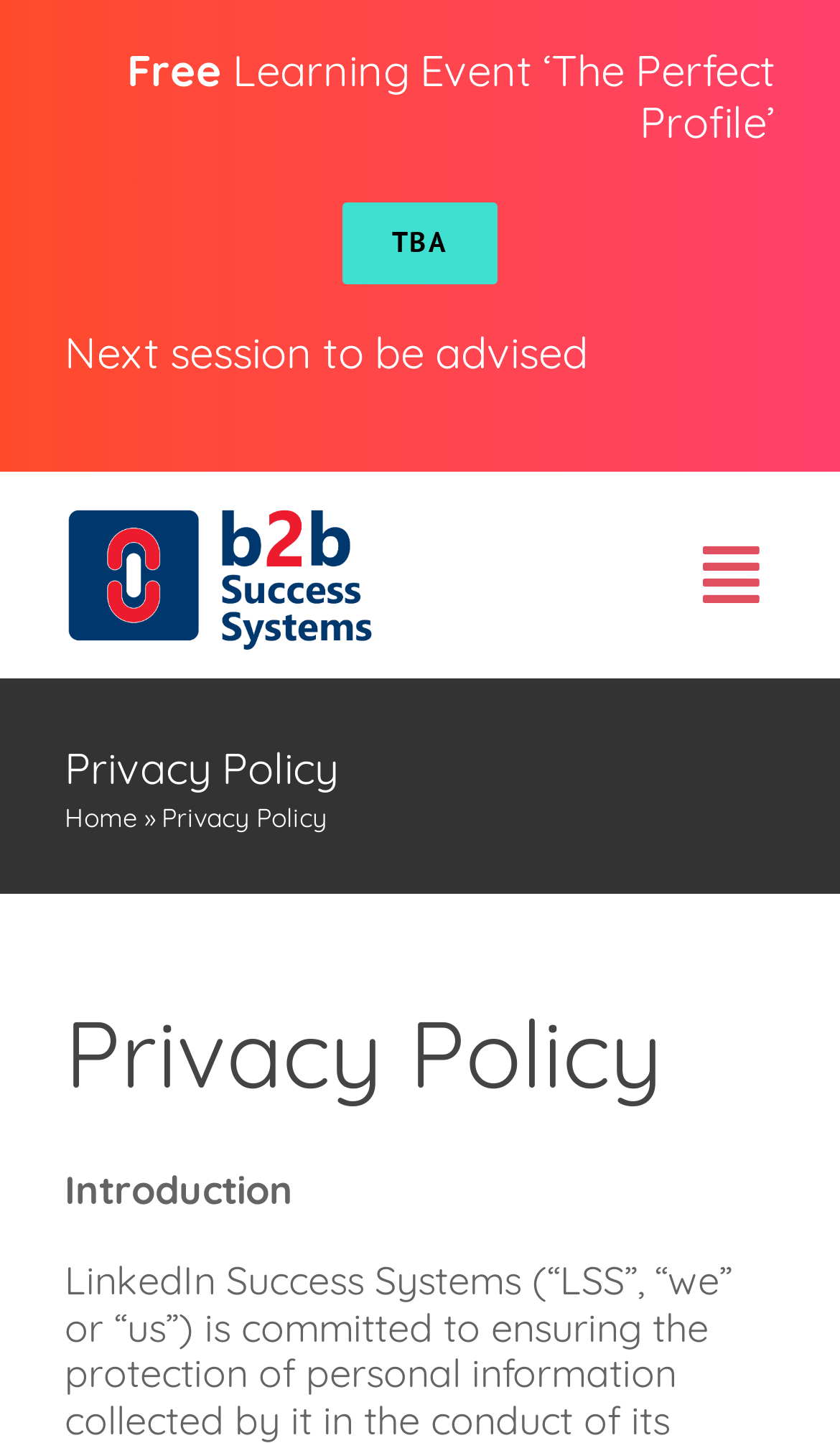Is the submenu of Specialist Training expanded?
Please provide a detailed and thorough answer to the question.

I checked the 'Open submenu of Specialist Training' button, which has an 'expanded' property set to 'False', indicating that the submenu is not expanded.